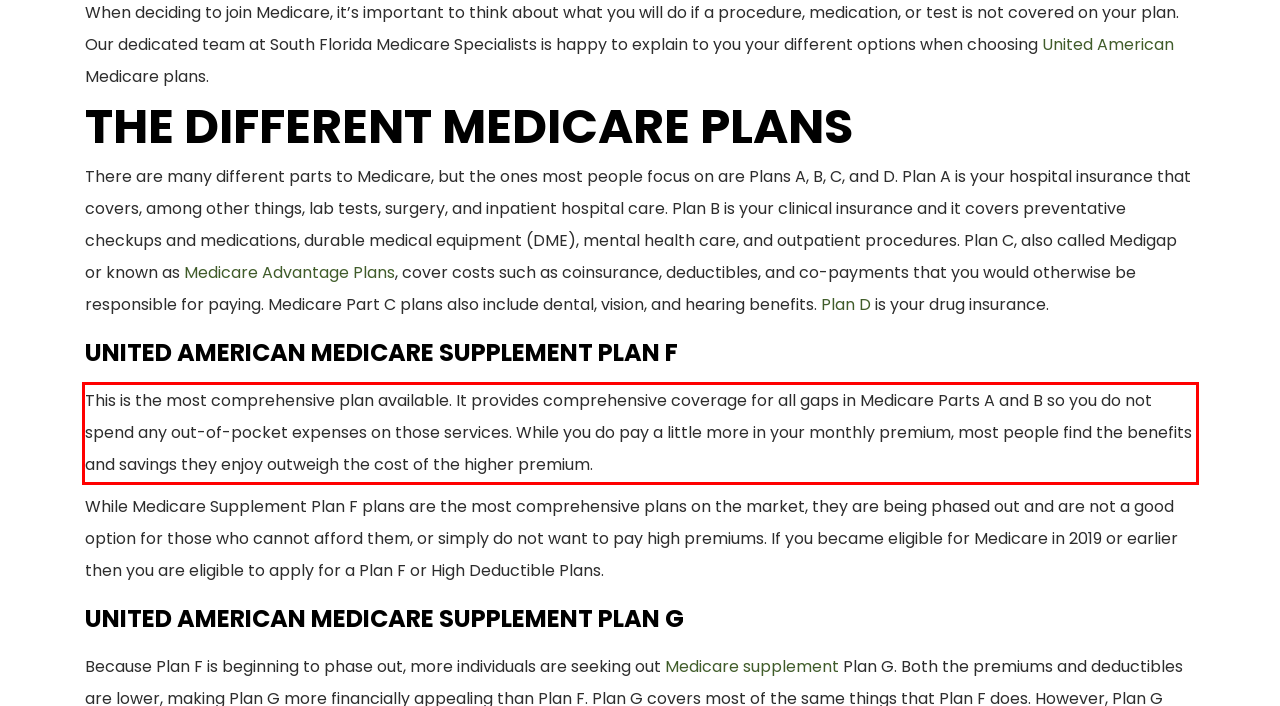Identify the text within the red bounding box on the webpage screenshot and generate the extracted text content.

This is the most comprehensive plan available. It provides comprehensive coverage for all gaps in Medicare Parts A and B so you do not spend any out-of-pocket expenses on those services. While you do pay a little more in your monthly premium, most people find the benefits and savings they enjoy outweigh the cost of the higher premium.